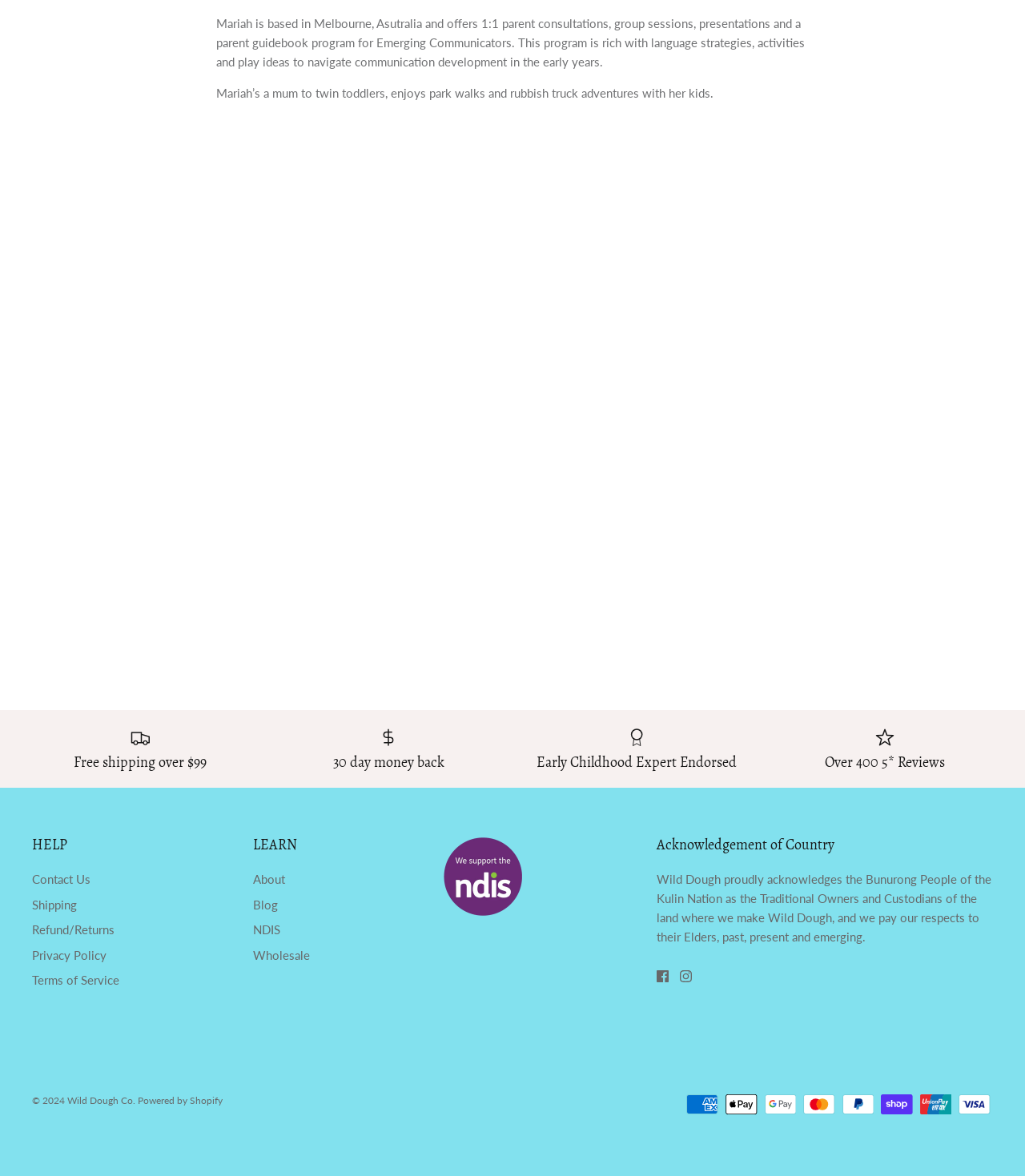Please reply to the following question with a single word or a short phrase:
Who is the author of this blog post?

Melissa Haque